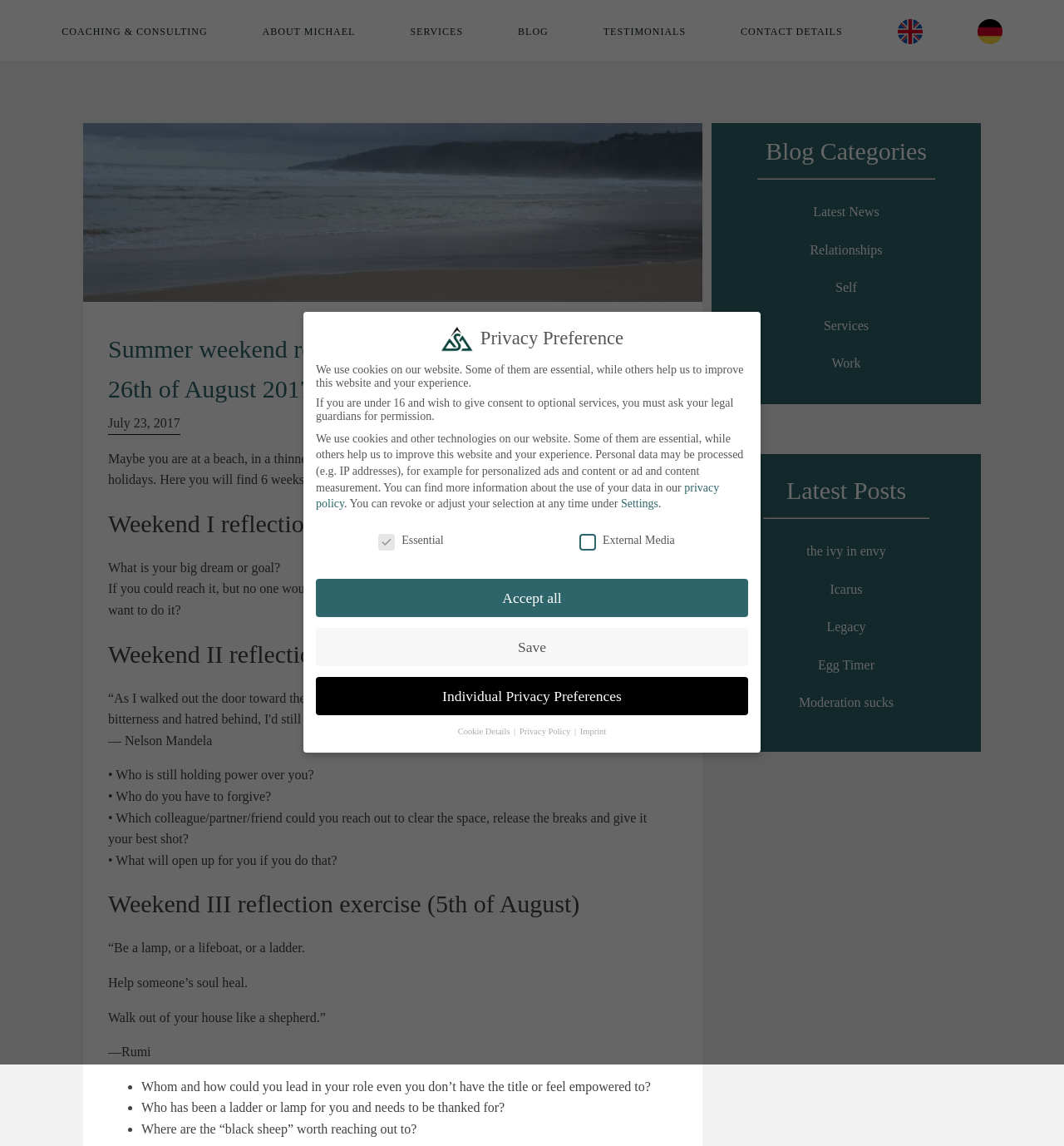Provide a one-word or one-phrase answer to the question:
What is the category of the blog post 'the ivy in envy'?

Latest News